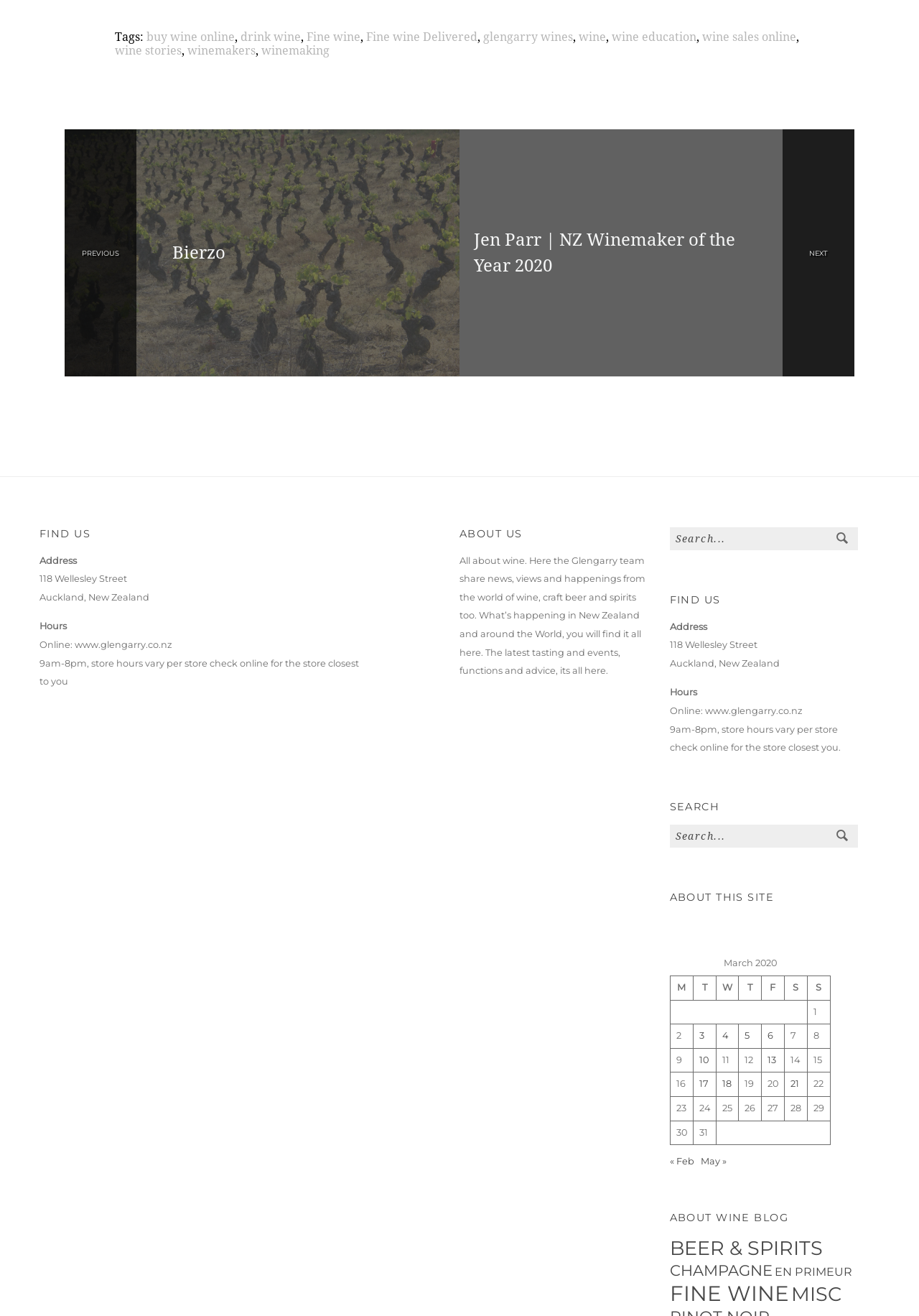Find the bounding box coordinates of the element to click in order to complete this instruction: "Click the 'CRIME' link". The bounding box coordinates must be four float numbers between 0 and 1, denoted as [left, top, right, bottom].

None